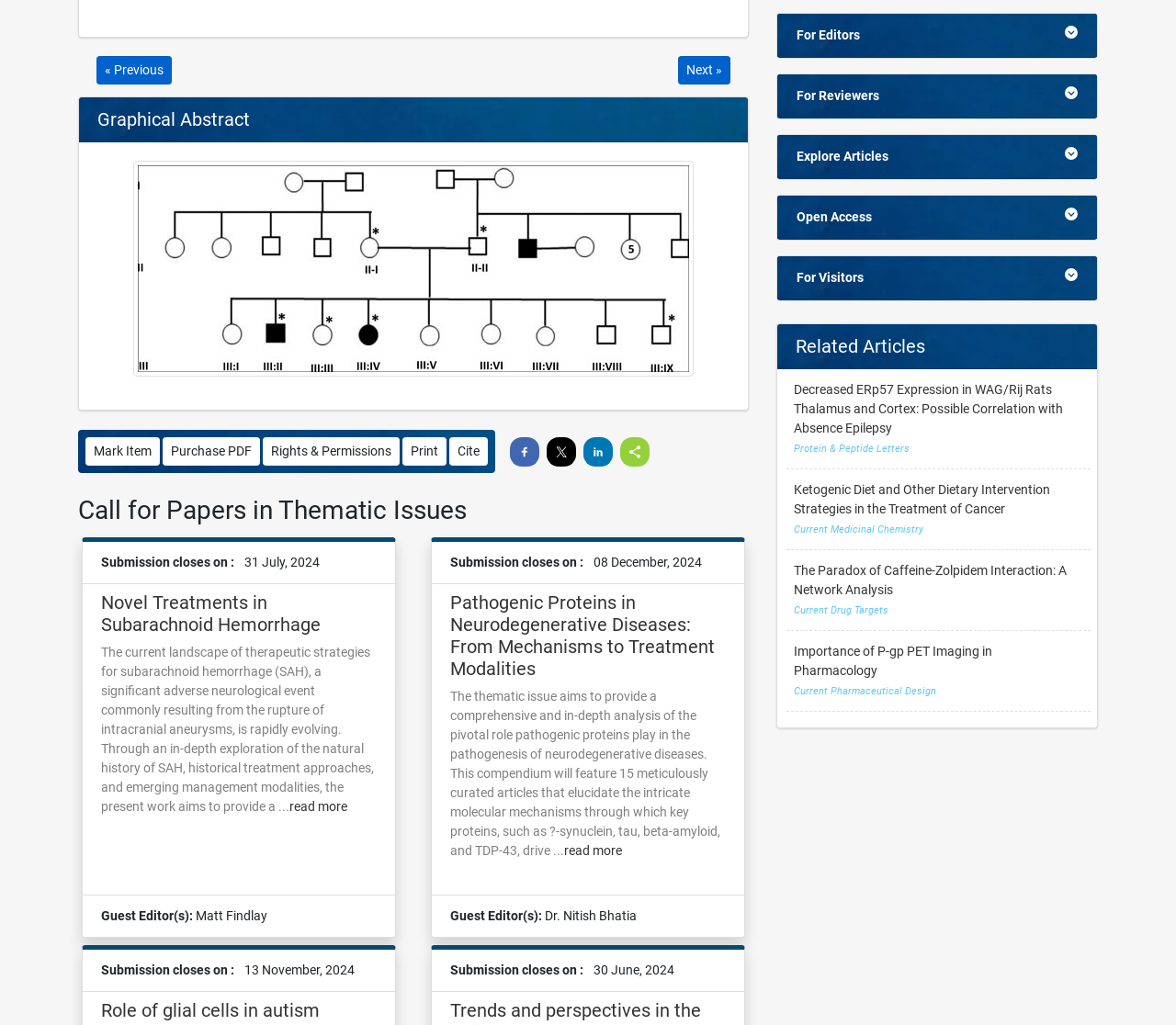Find the bounding box coordinates of the clickable region needed to perform the following instruction: "Click to enlarge". The coordinates should be provided as four float numbers between 0 and 1, i.e., [left, top, right, bottom].

[0.113, 0.254, 0.59, 0.268]